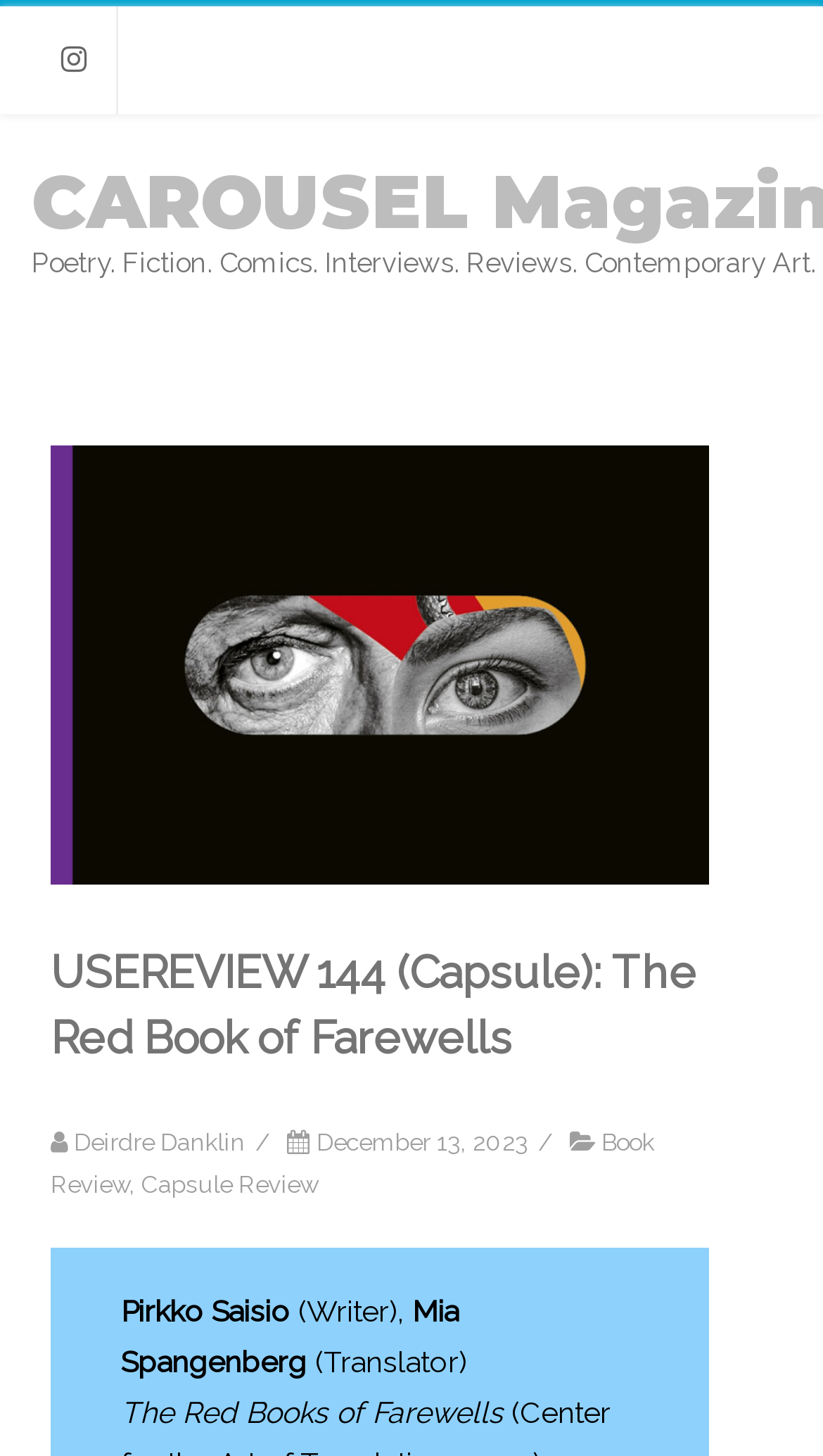What is the date of the book review?
From the image, respond using a single word or phrase.

December 13, 2023